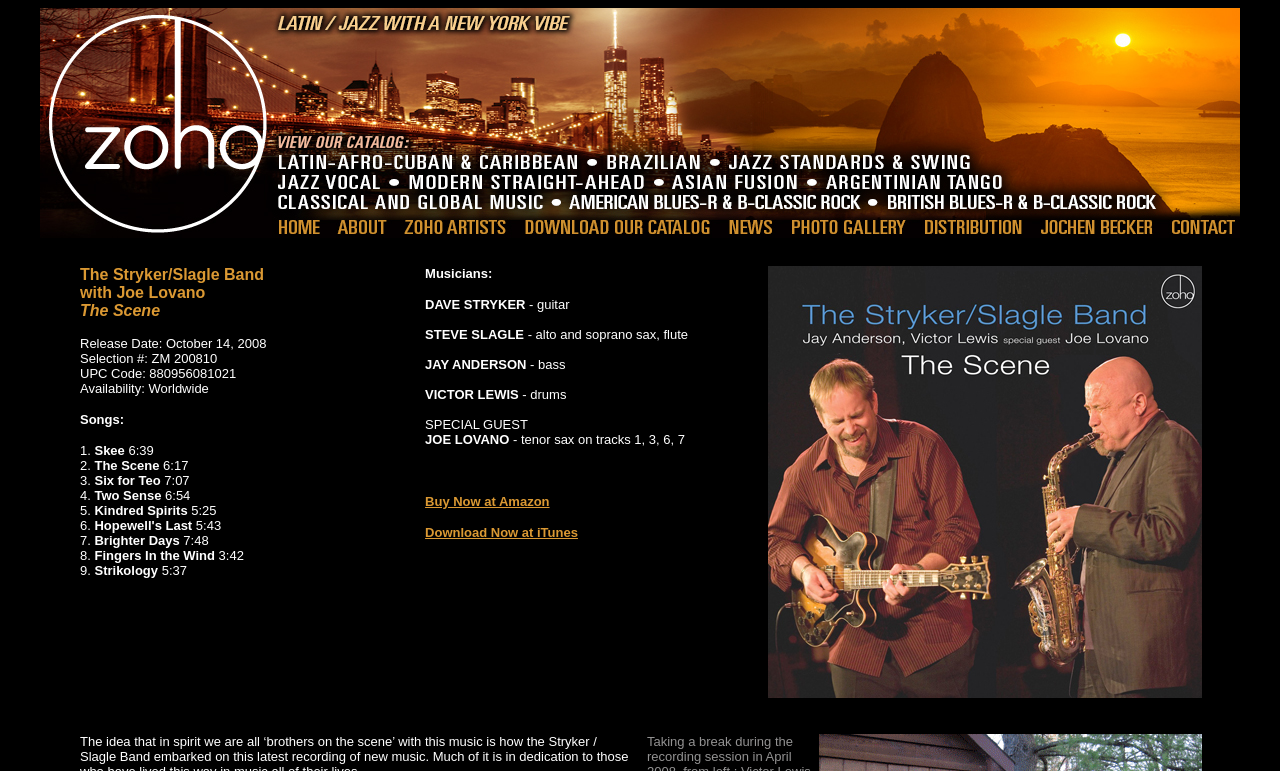What is the UPC code of the album?
Answer briefly with a single word or phrase based on the image.

880956081021